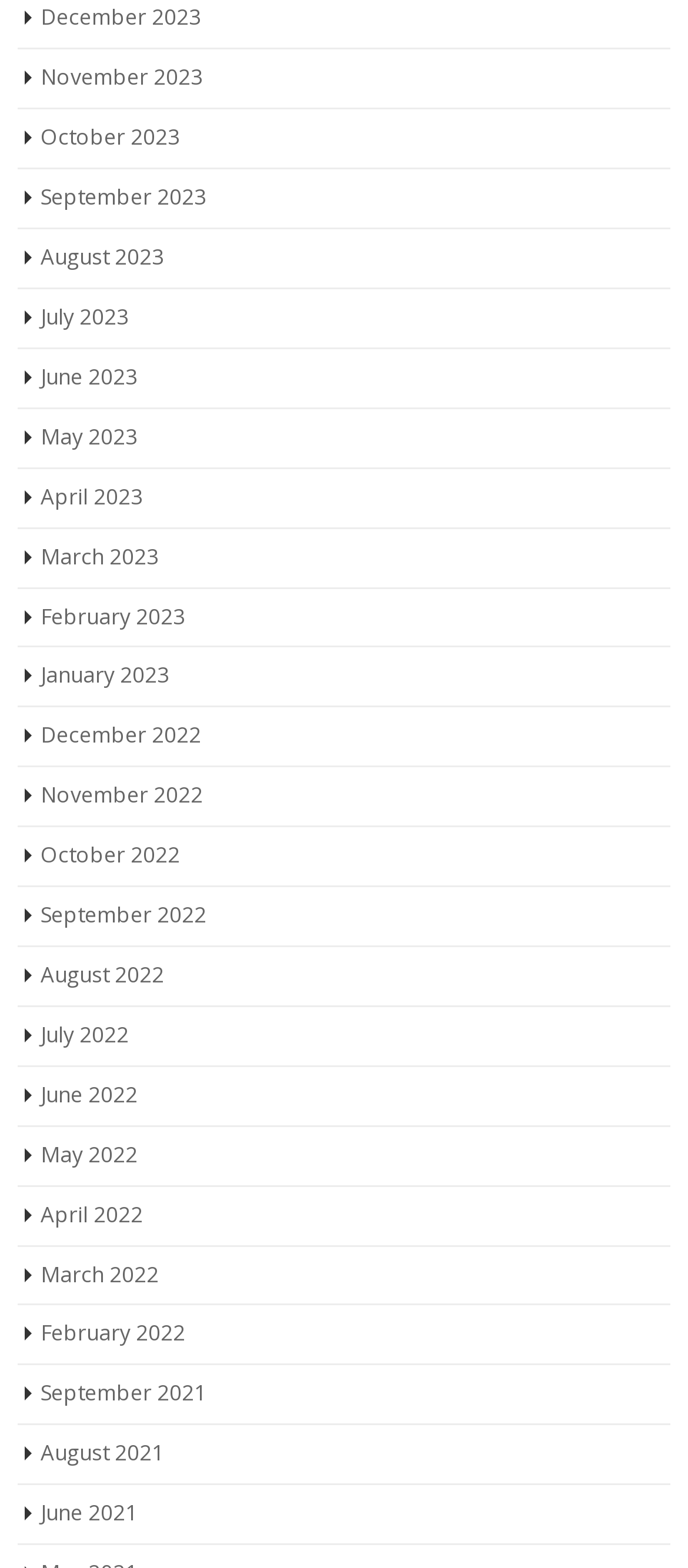Consider the image and give a detailed and elaborate answer to the question: 
Are the months listed in chronological order?

I examined the list of link elements and found that they are listed in chronological order, with the latest month (December 2023) first and the earliest month (September 2021) last.